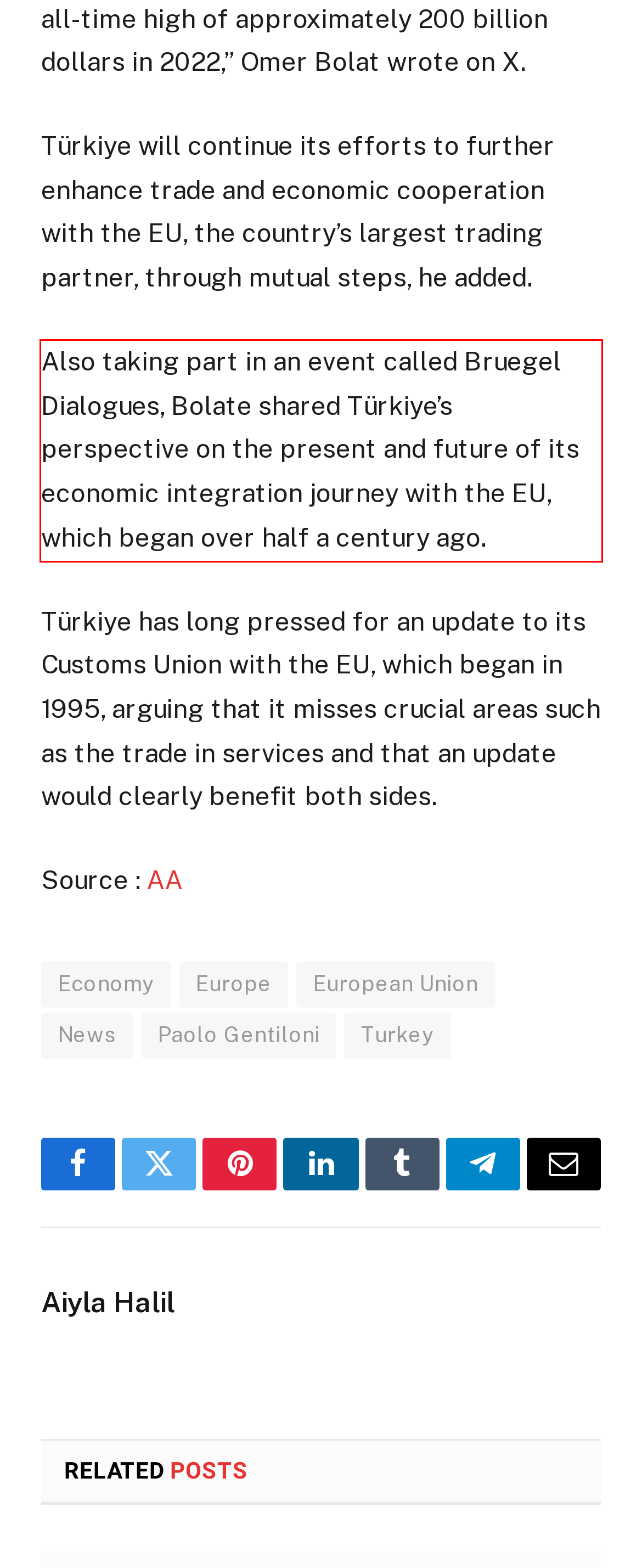Analyze the screenshot of a webpage where a red rectangle is bounding a UI element. Extract and generate the text content within this red bounding box.

Also taking part in an event called Bruegel Dialogues, Bolate shared Türkiye’s perspective on the present and future of its economic integration journey with the EU, which began over half a century ago.